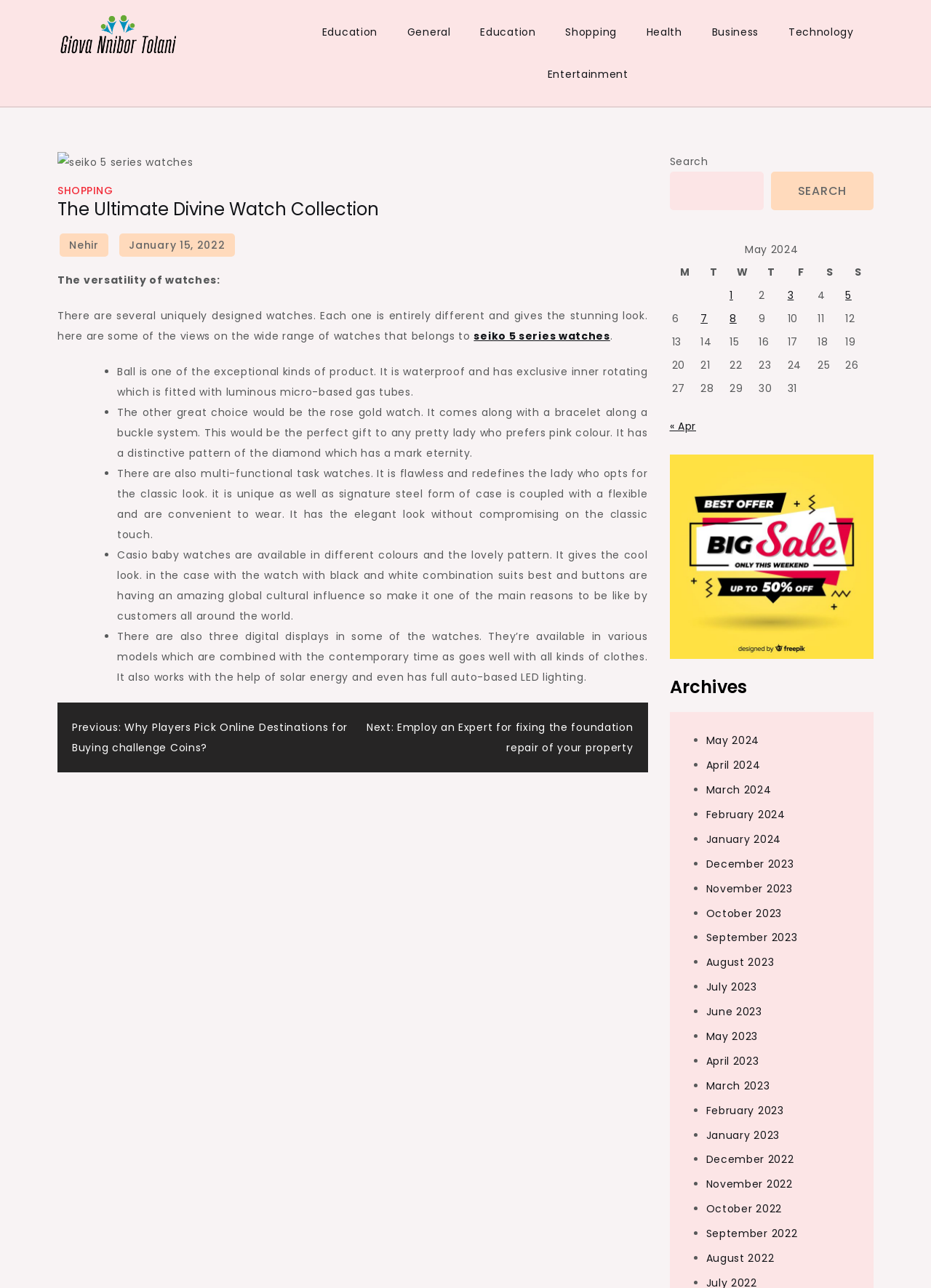What is the author of the article?
Answer the question with detailed information derived from the image.

The author of the article is Nehir, which is mentioned at the top of the article.